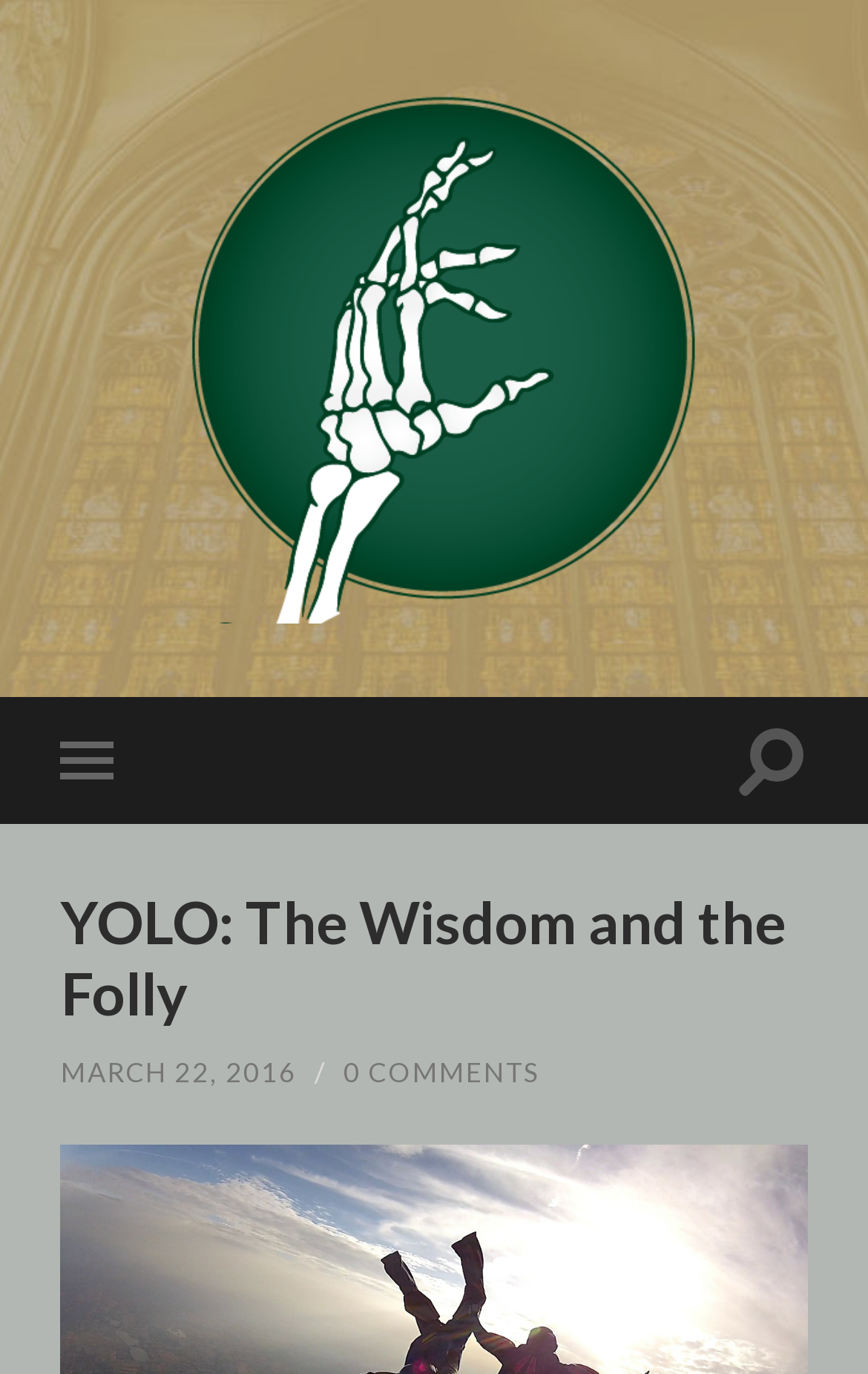Use a single word or phrase to answer the following:
What is the symbol between the date and the comments?

/